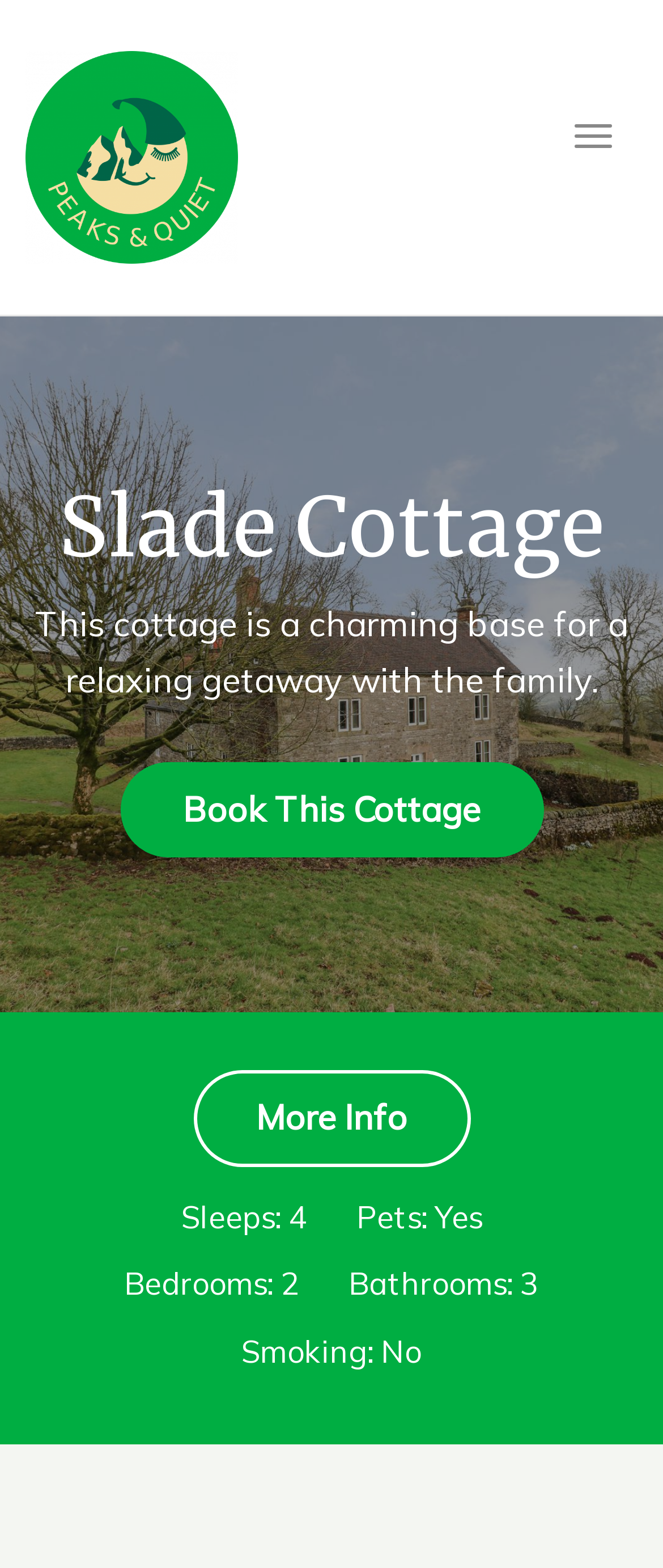Provide a brief response to the question below using a single word or phrase: 
How many bathrooms does this cottage have?

3